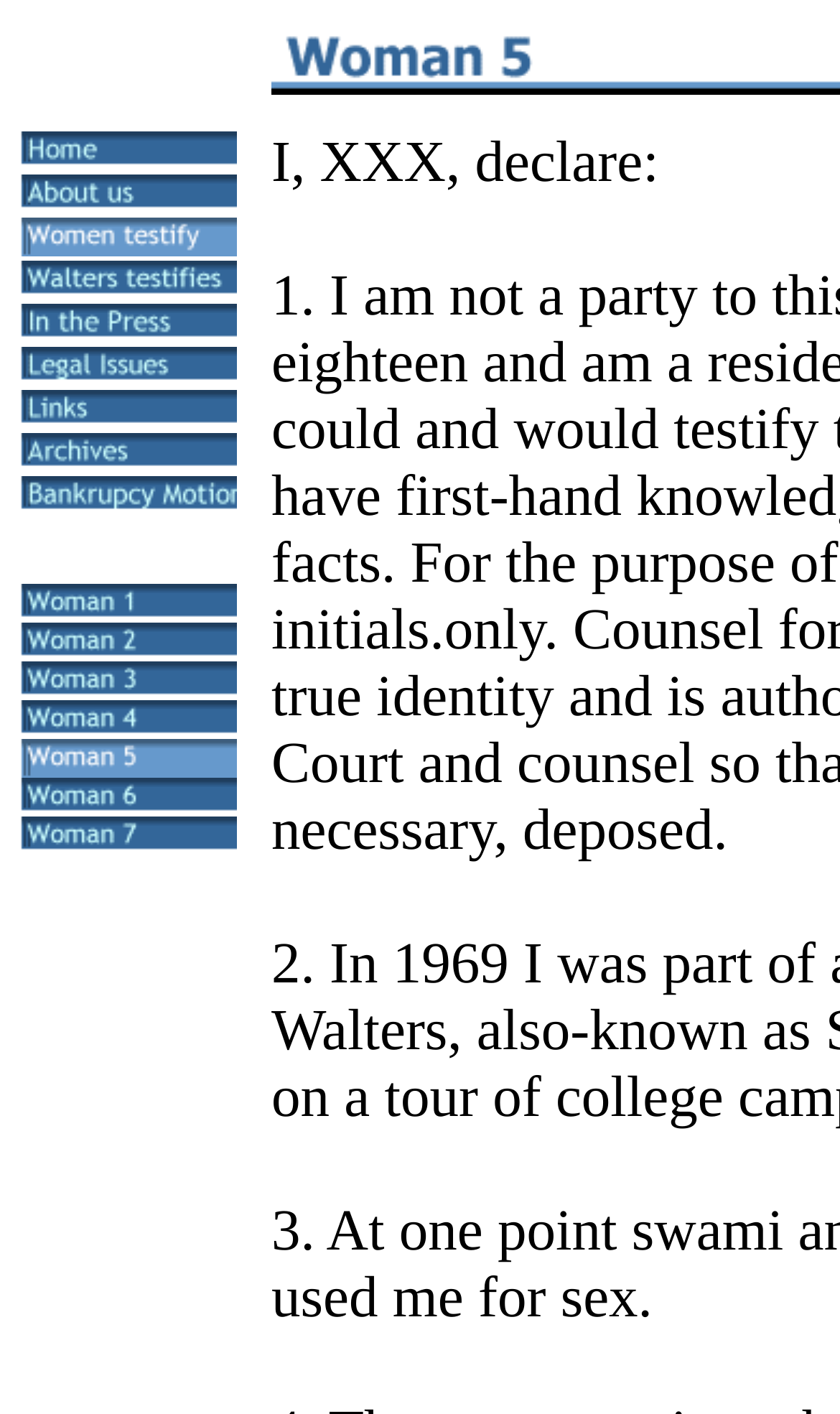Using a single word or phrase, answer the following question: 
How many images are there in the top navigation menu?

9